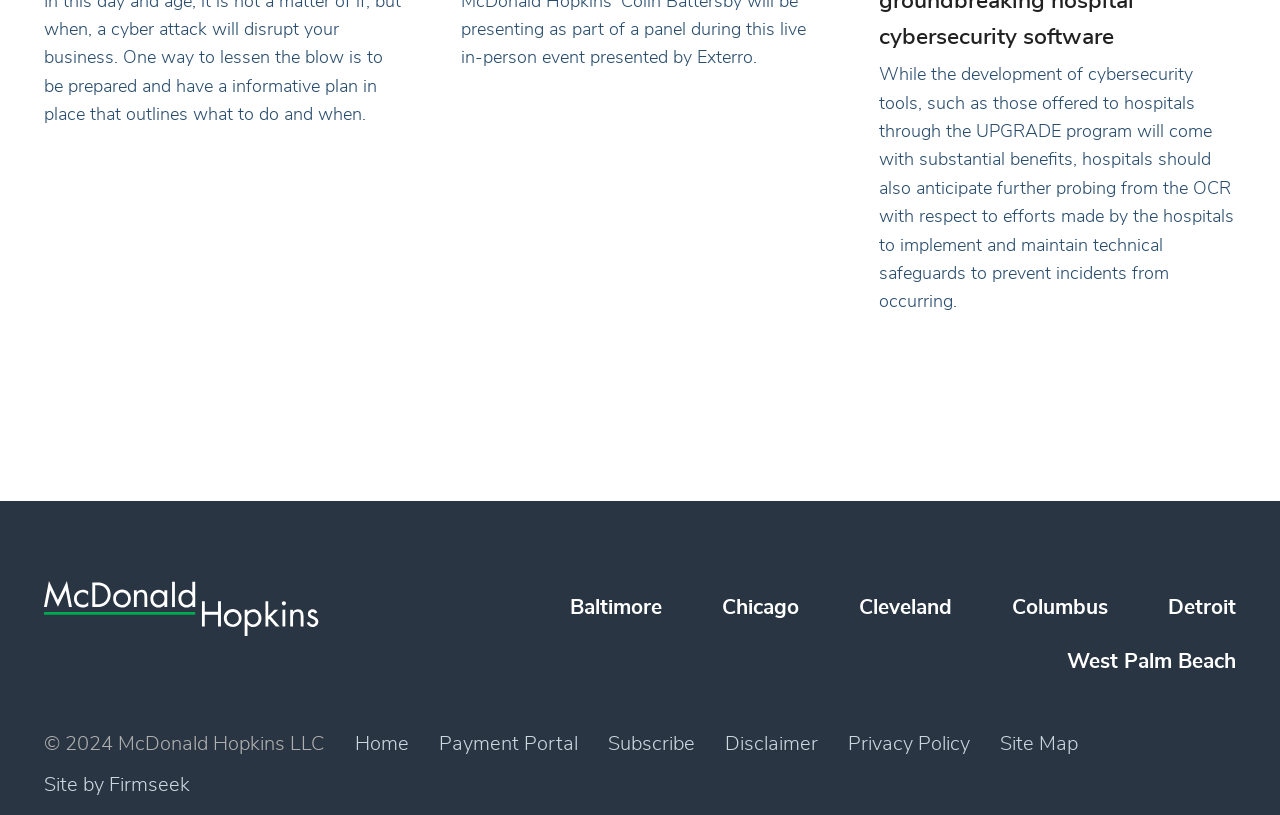What is the purpose of the 'Payment Portal' link?
Observe the image and answer the question with a one-word or short phrase response.

To make payments